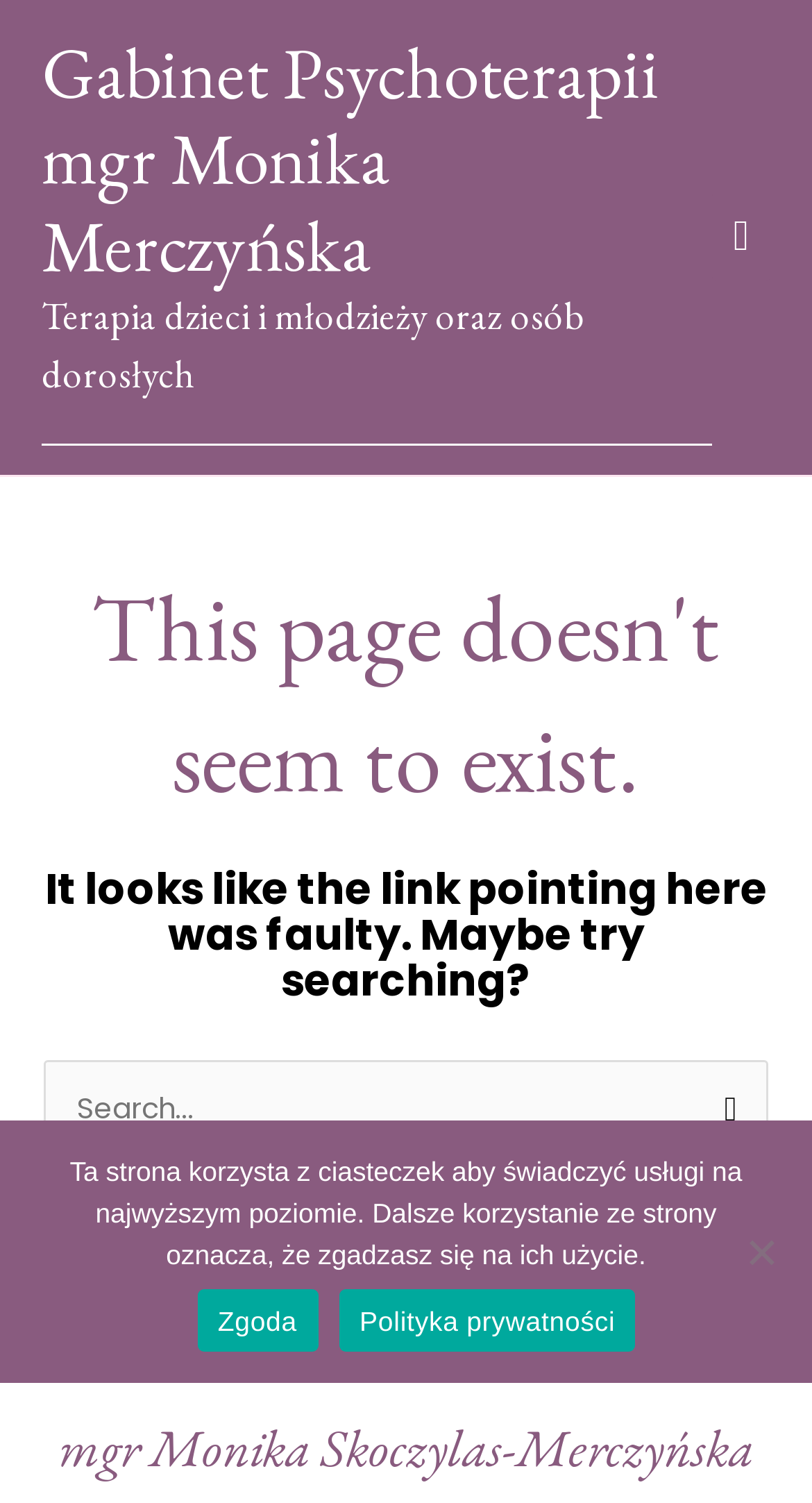Review the image closely and give a comprehensive answer to the question: What is the contact information?

The contact information is not explicitly provided, but there is a section labeled 'KONTAKT' which suggests that it may lead to a contact page or provide contact details.